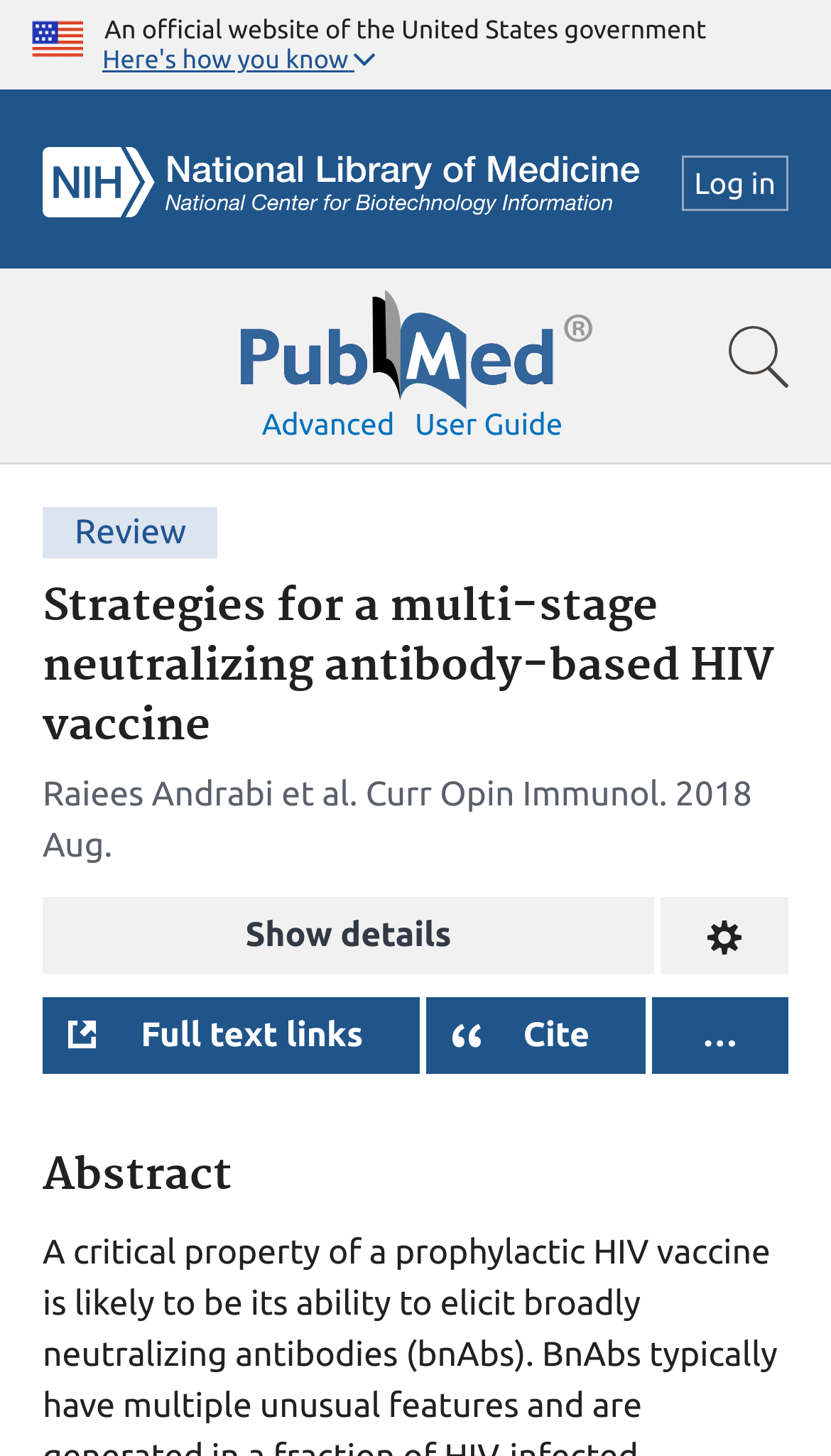Please specify the bounding box coordinates of the clickable section necessary to execute the following command: "Show search bar".

[0.856, 0.214, 0.969, 0.278]